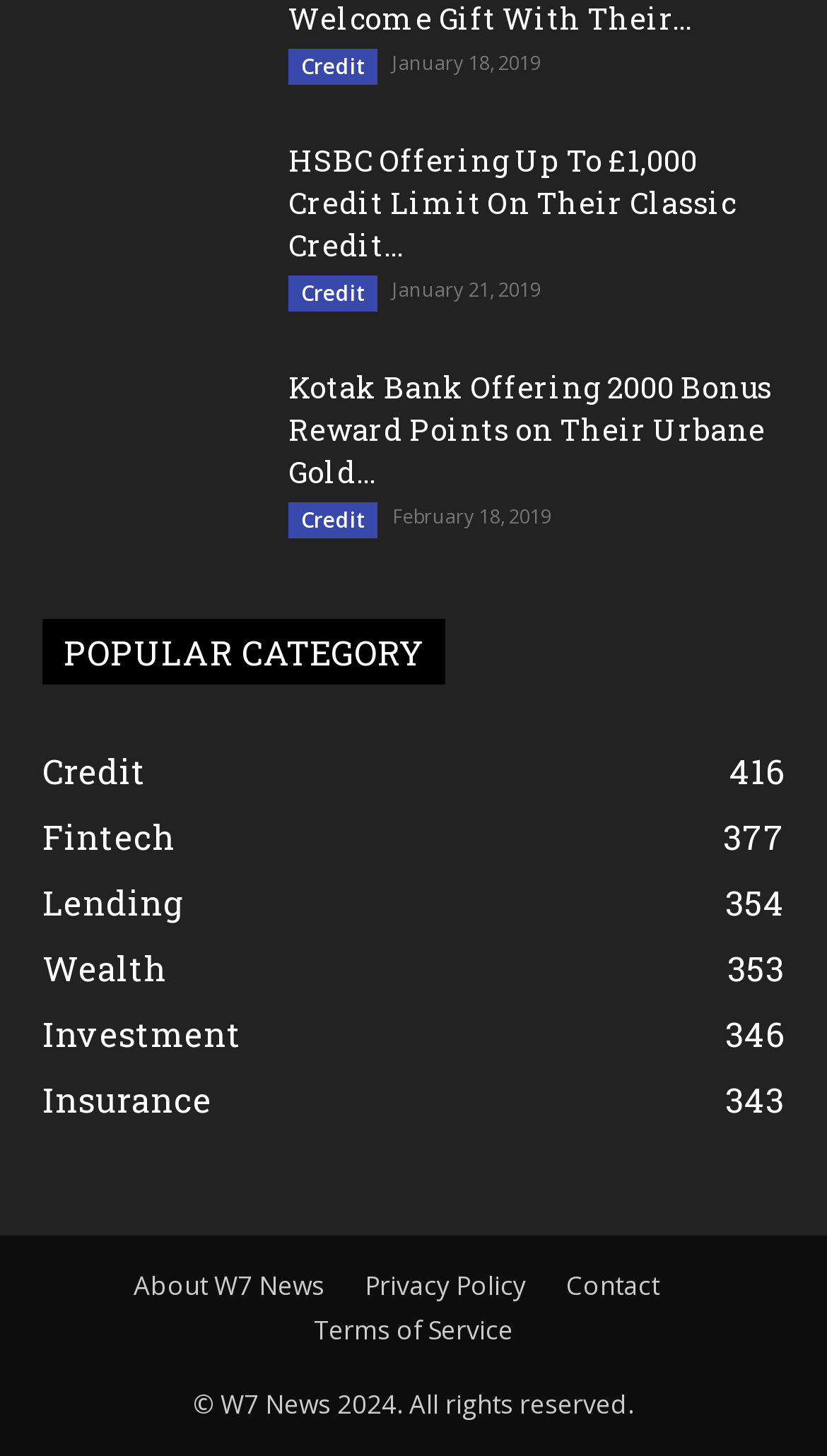Please respond in a single word or phrase: 
What is the name of the news website?

W7 News